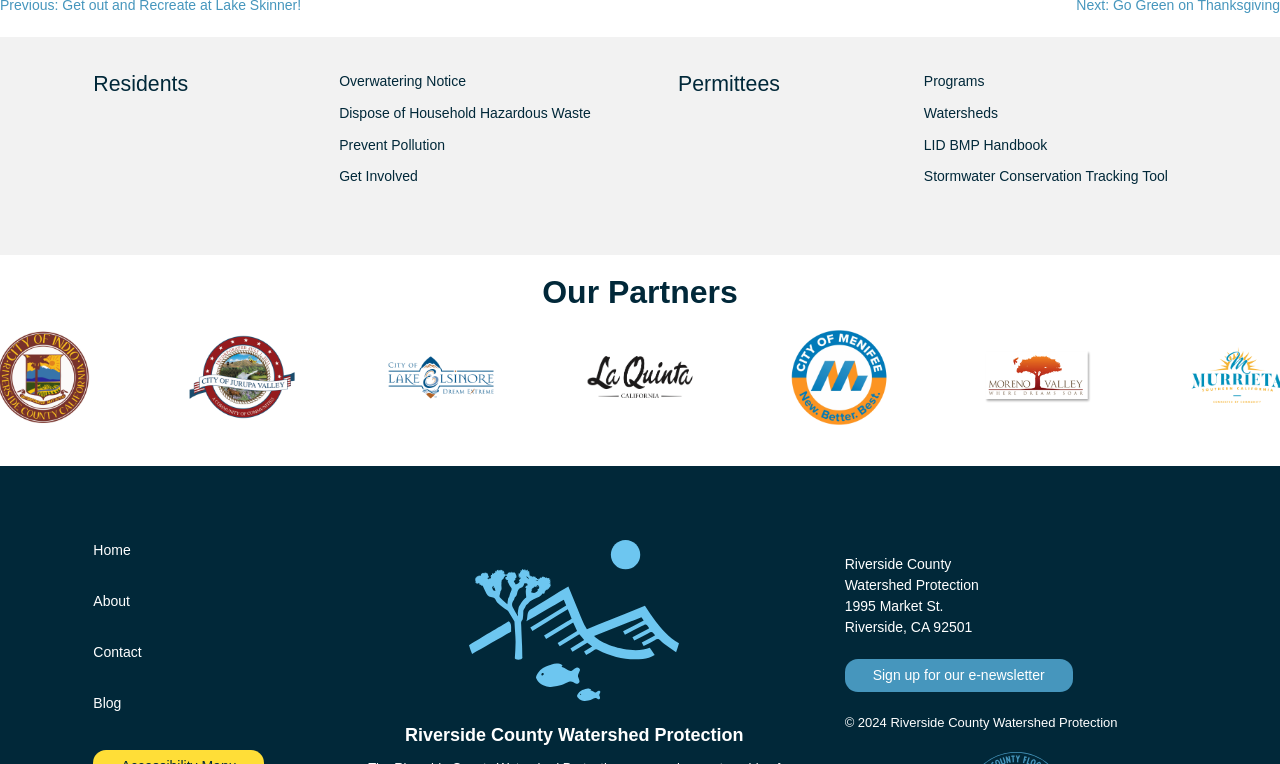Given the element description, predict the bounding box coordinates in the format (top-left x, top-left y, bottom-right x, bottom-right y). Make sure all values are between 0 and 1. Here is the element description: Sign up for our e-newsletter

[0.66, 0.862, 0.838, 0.906]